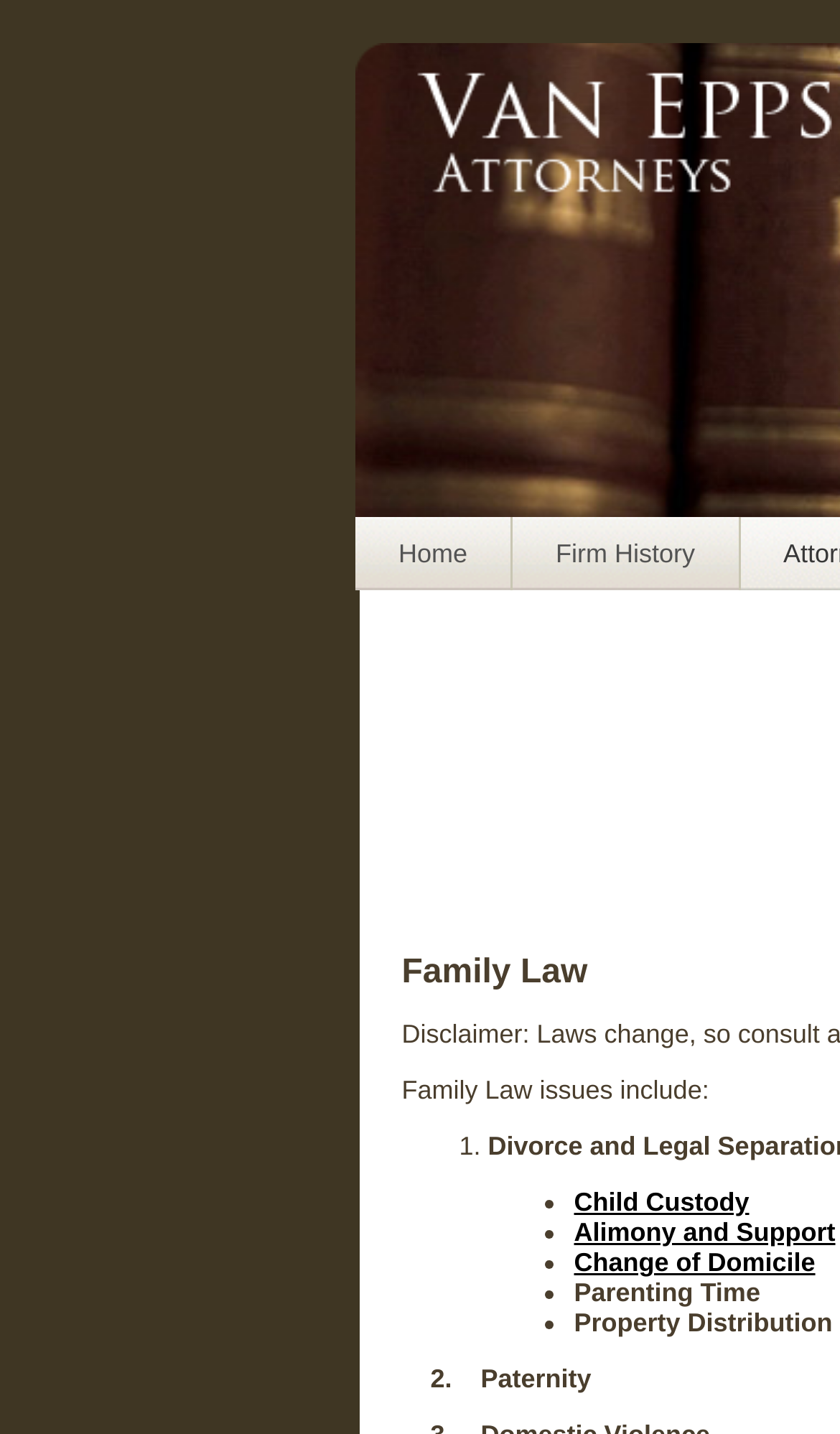For the given element description Home, determine the bounding box coordinates of the UI element. The coordinates should follow the format (top-left x, top-left y, bottom-right x, bottom-right y) and be within the range of 0 to 1.

[0.423, 0.361, 0.61, 0.412]